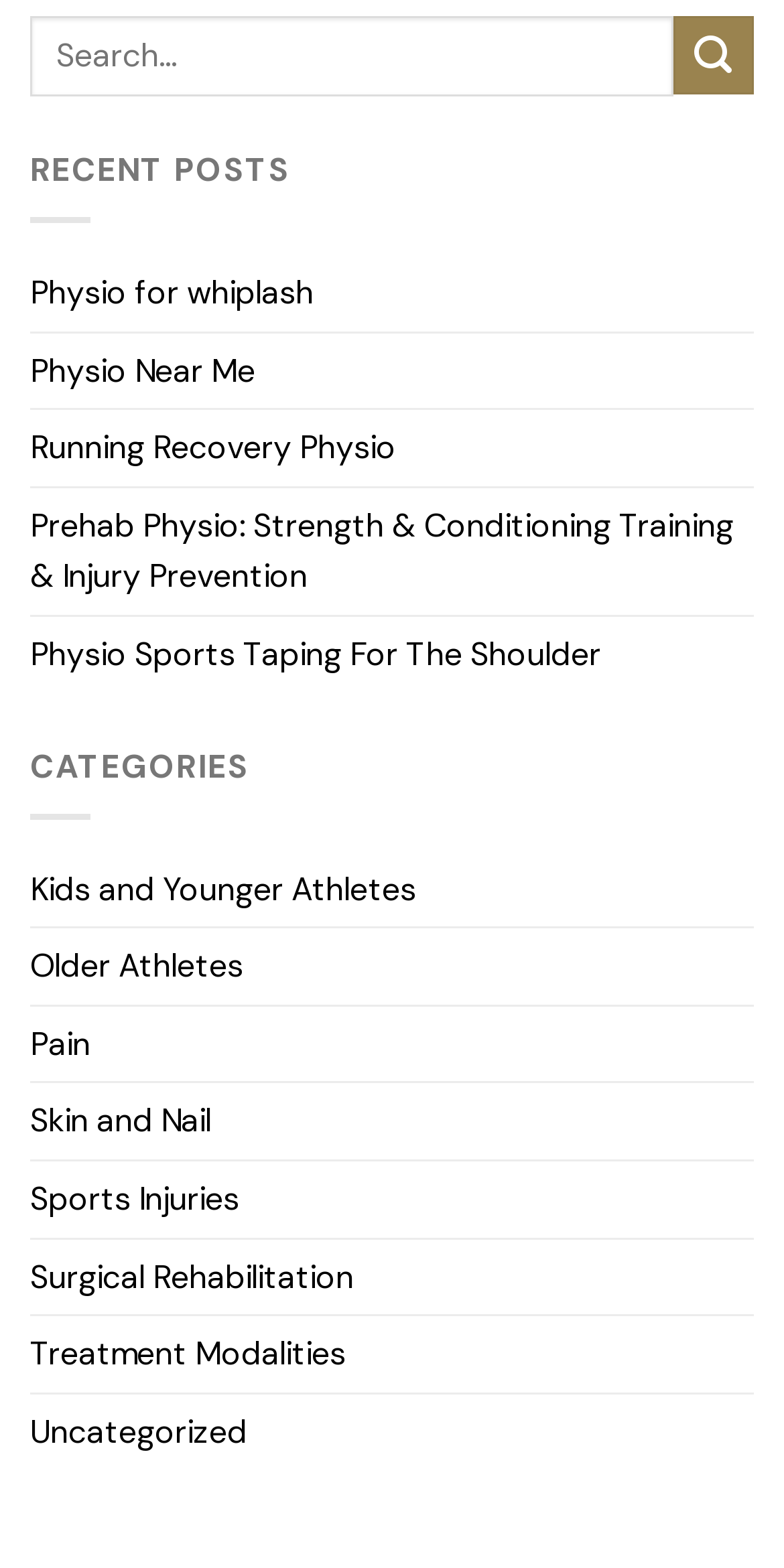Specify the bounding box coordinates of the area to click in order to follow the given instruction: "click on Prehab Physio."

[0.038, 0.311, 0.962, 0.392]